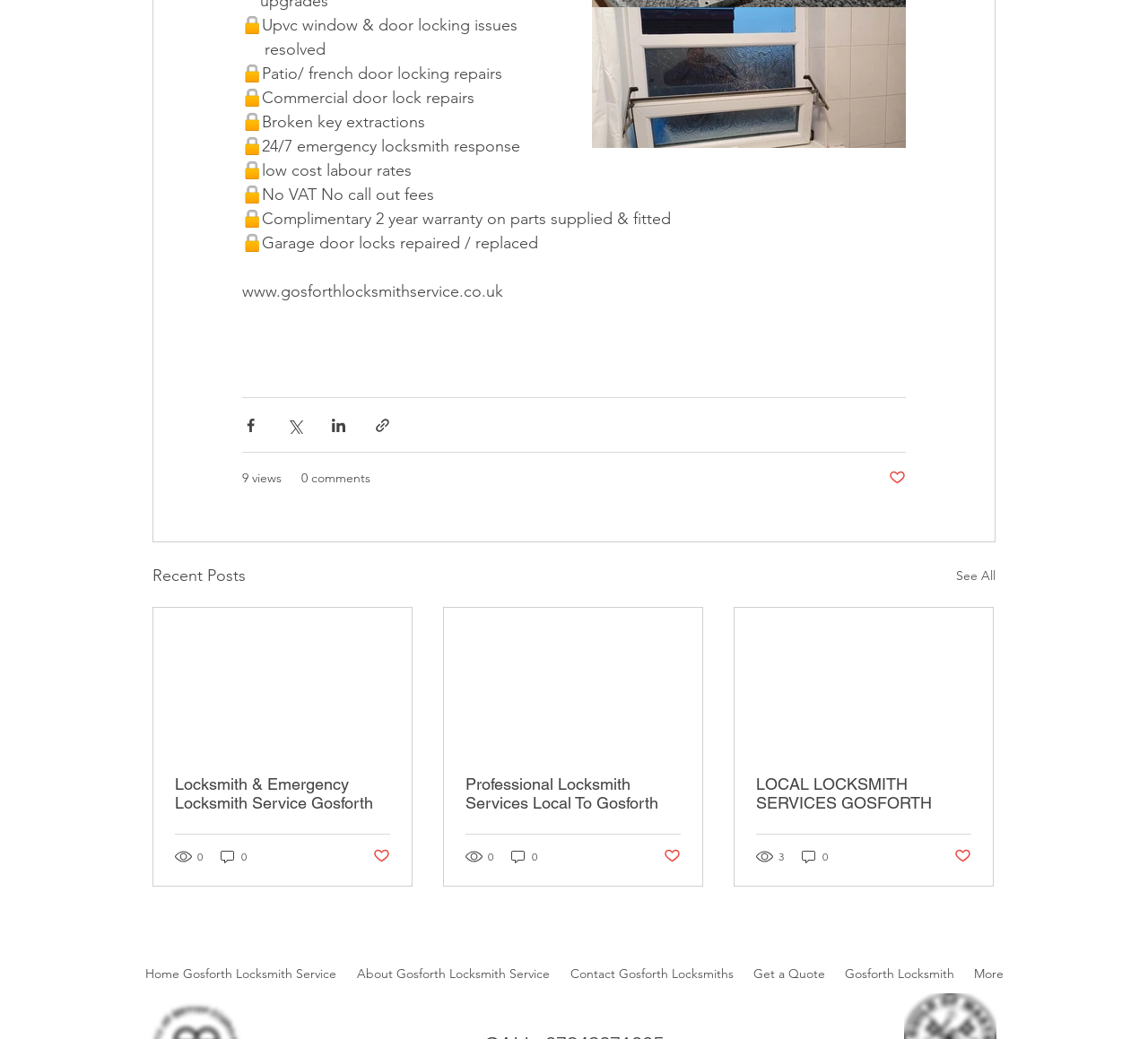Please analyze the image and provide a thorough answer to the question:
What is the main service offered by this locksmith?

Based on the webpage, I can see that the main service offered by this locksmith is locksmith services, which includes various types of lock repairs and installations, as indicated by the list of services provided, such as Upvc window & door locking issues, Patio/ french door locking repairs, and Commercial door lock repairs.